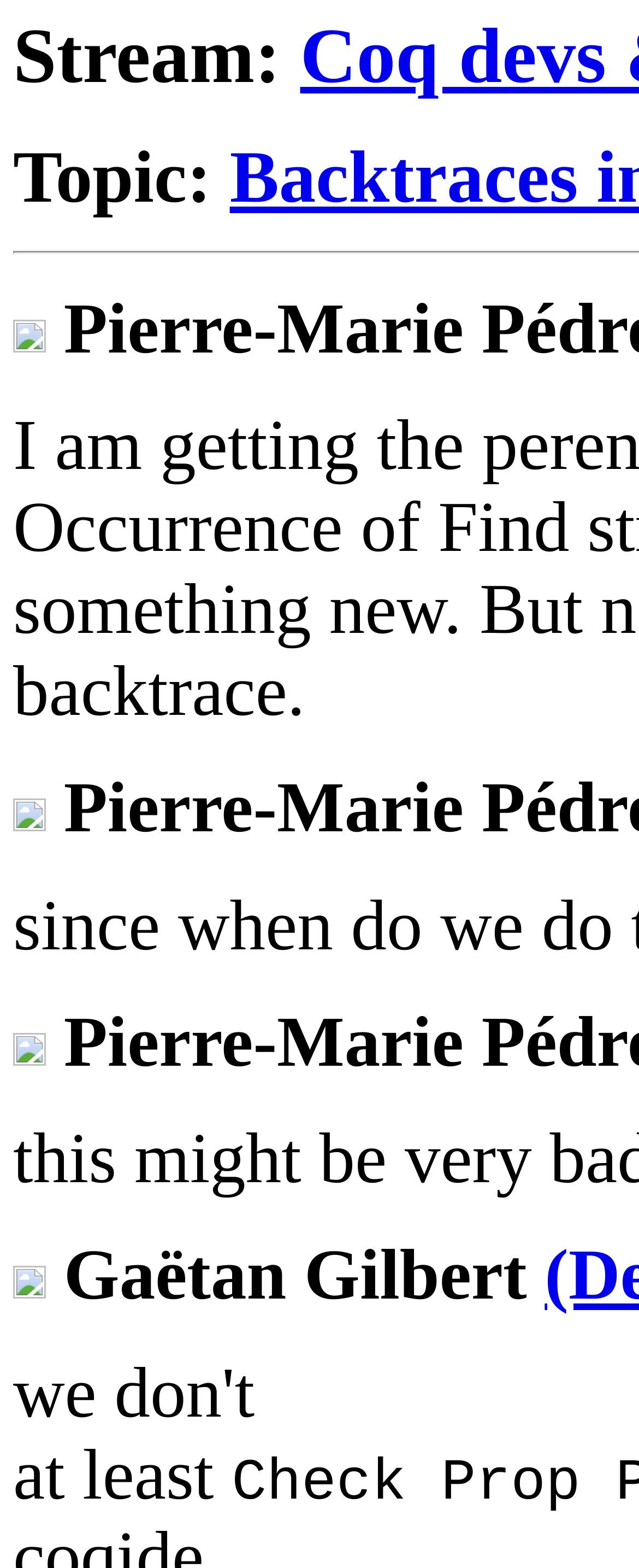How many links are on the page?
Look at the image and answer the question with a single word or phrase.

4